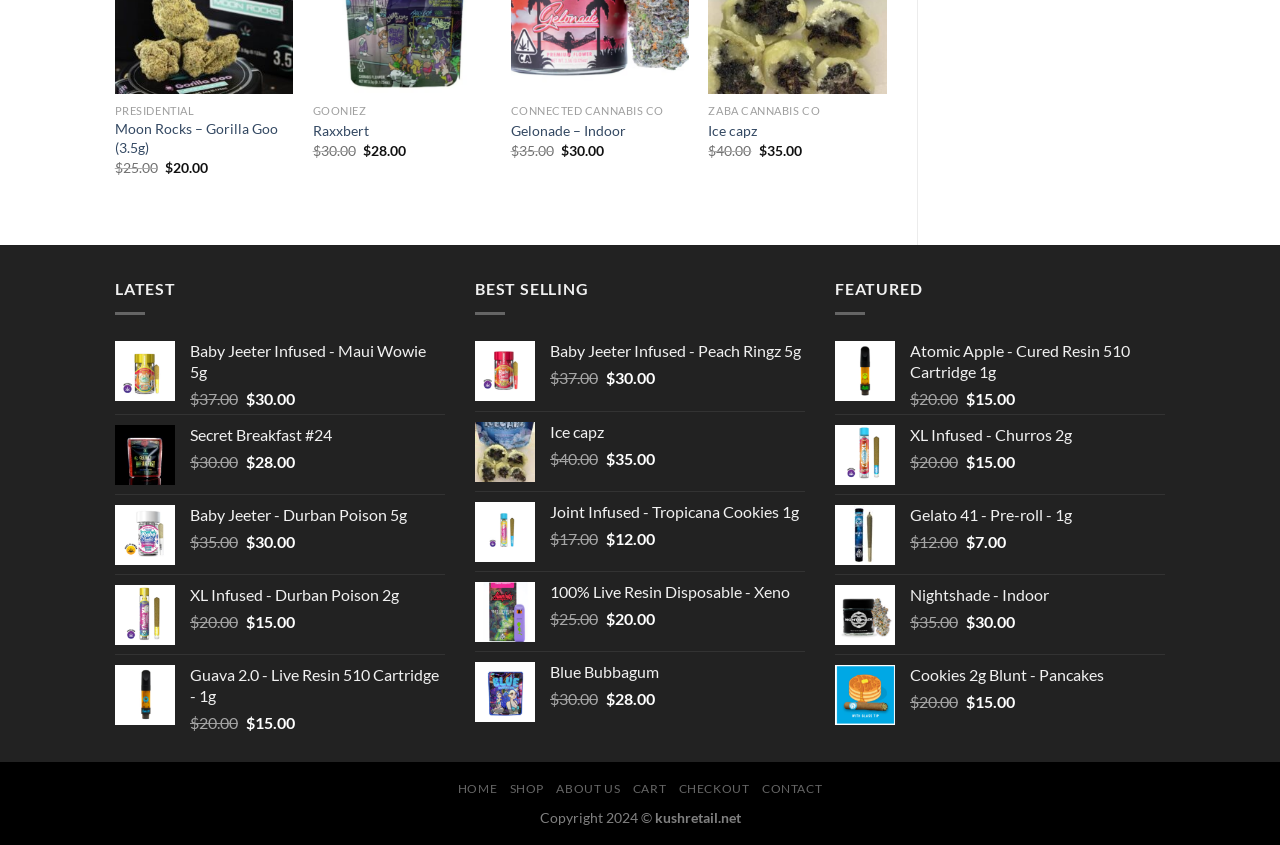Using the provided description: "Secret Breakfast #24", find the bounding box coordinates of the corresponding UI element. The output should be four float numbers between 0 and 1, in the format [left, top, right, bottom].

[0.148, 0.503, 0.348, 0.527]